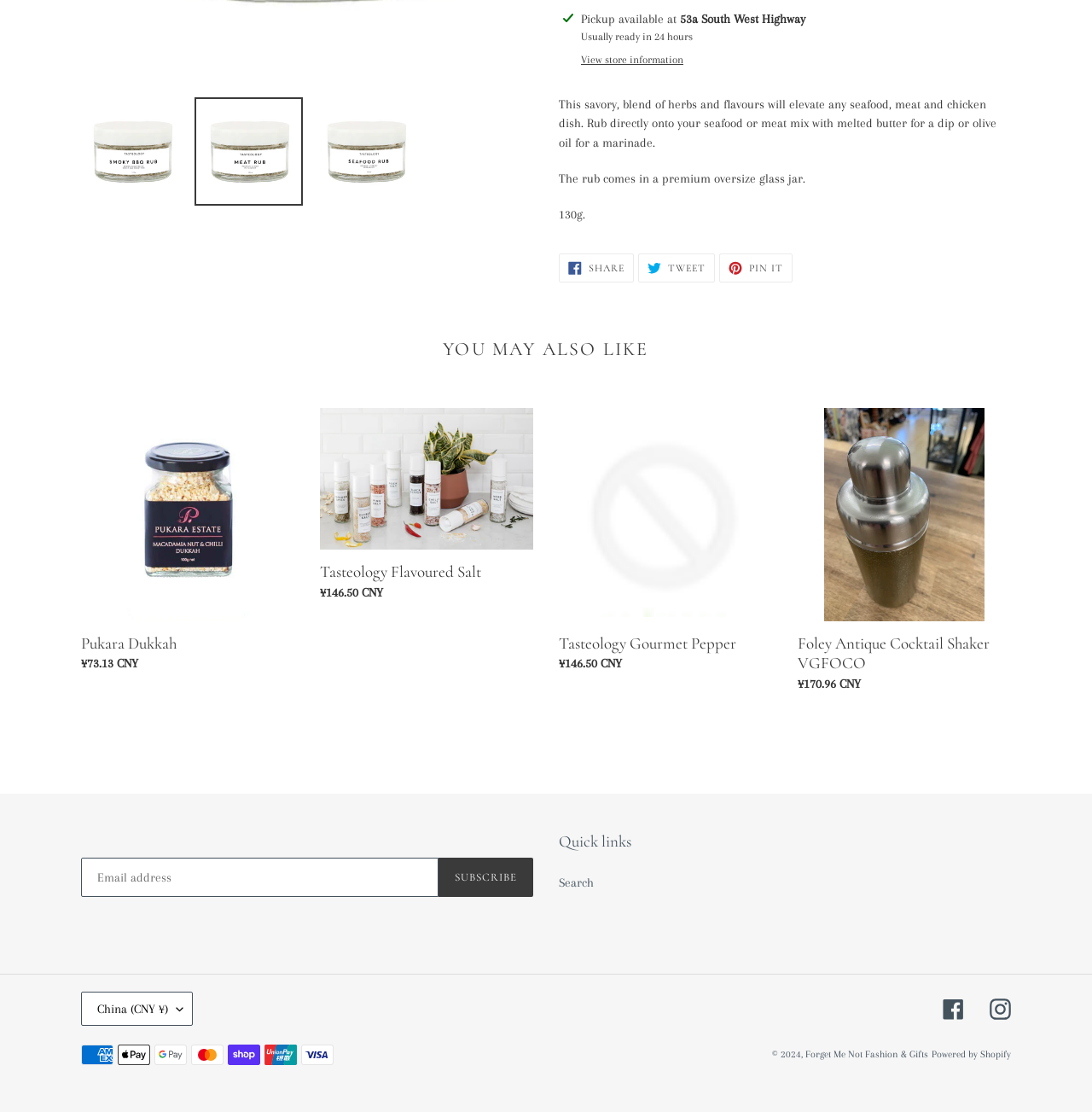Based on the provided description, "Powered by Shopify", find the bounding box of the corresponding UI element in the screenshot.

[0.853, 0.943, 0.926, 0.953]